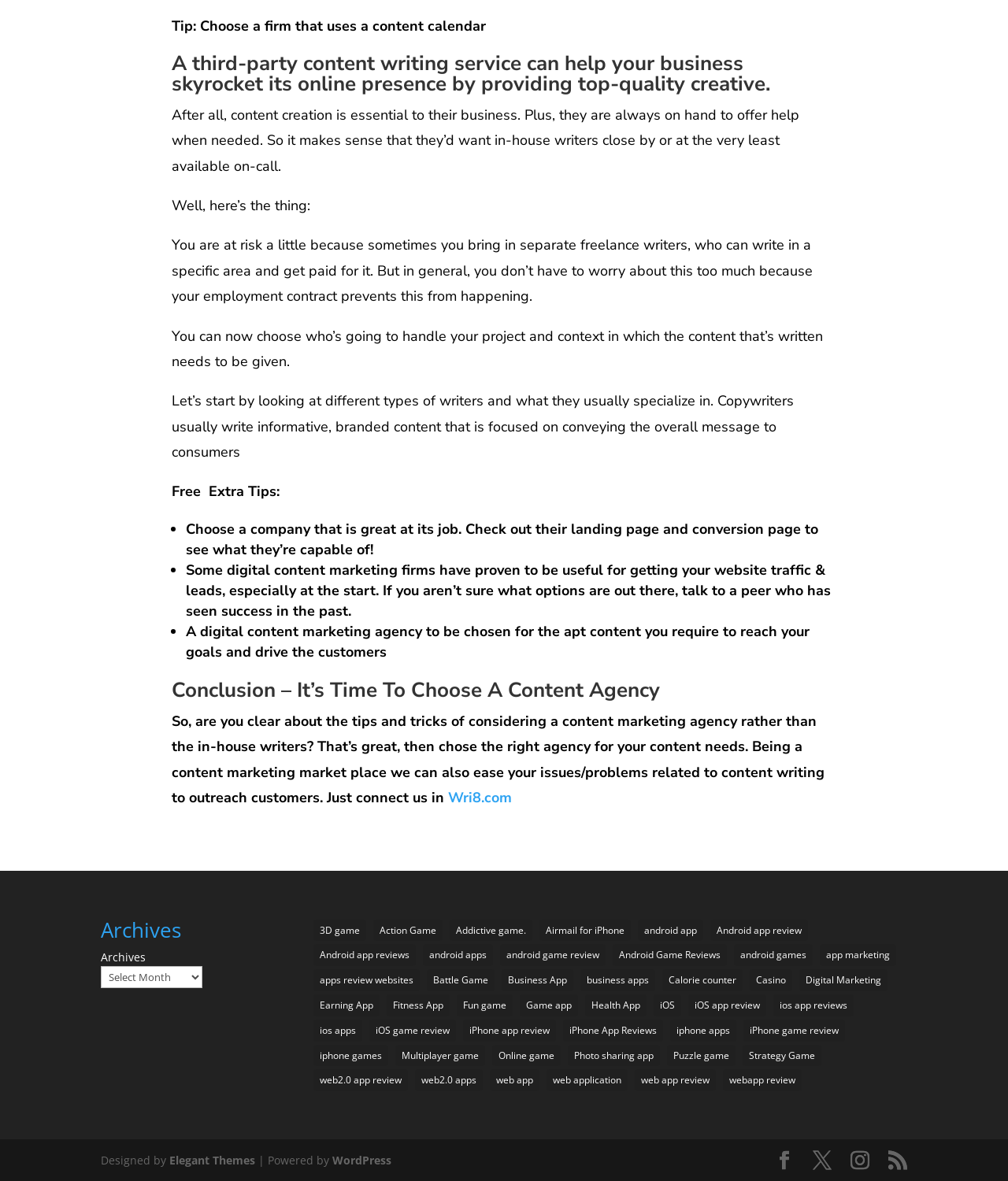Please find the bounding box coordinates of the element that you should click to achieve the following instruction: "View 'WordPress' page". The coordinates should be presented as four float numbers between 0 and 1: [left, top, right, bottom].

[0.33, 0.976, 0.388, 0.988]